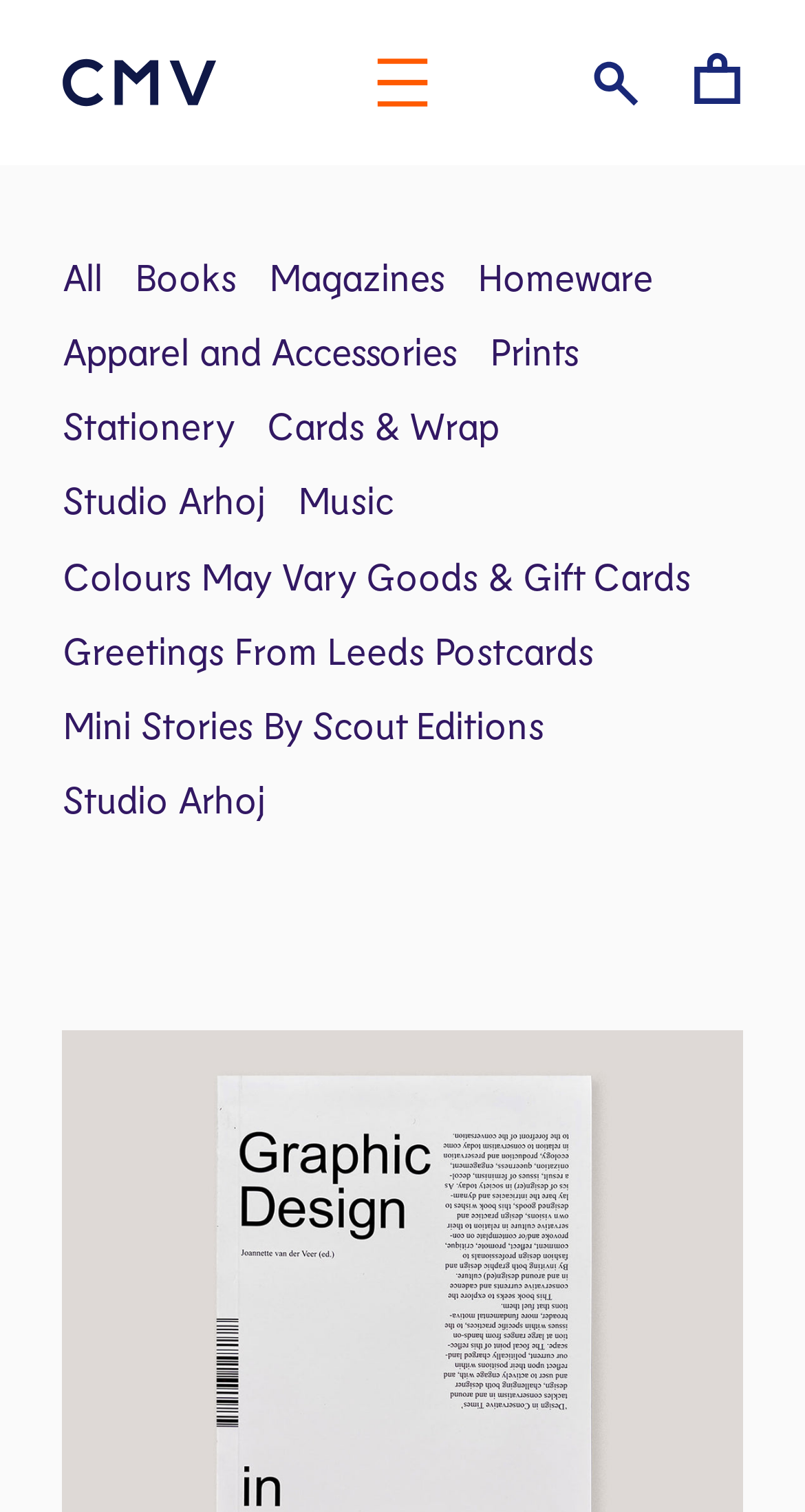Can you find the bounding box coordinates for the element that needs to be clicked to execute this instruction: "click the search button"? The coordinates should be given as four float numbers between 0 and 1, i.e., [left, top, right, bottom].

[0.708, 0.008, 0.823, 0.111]